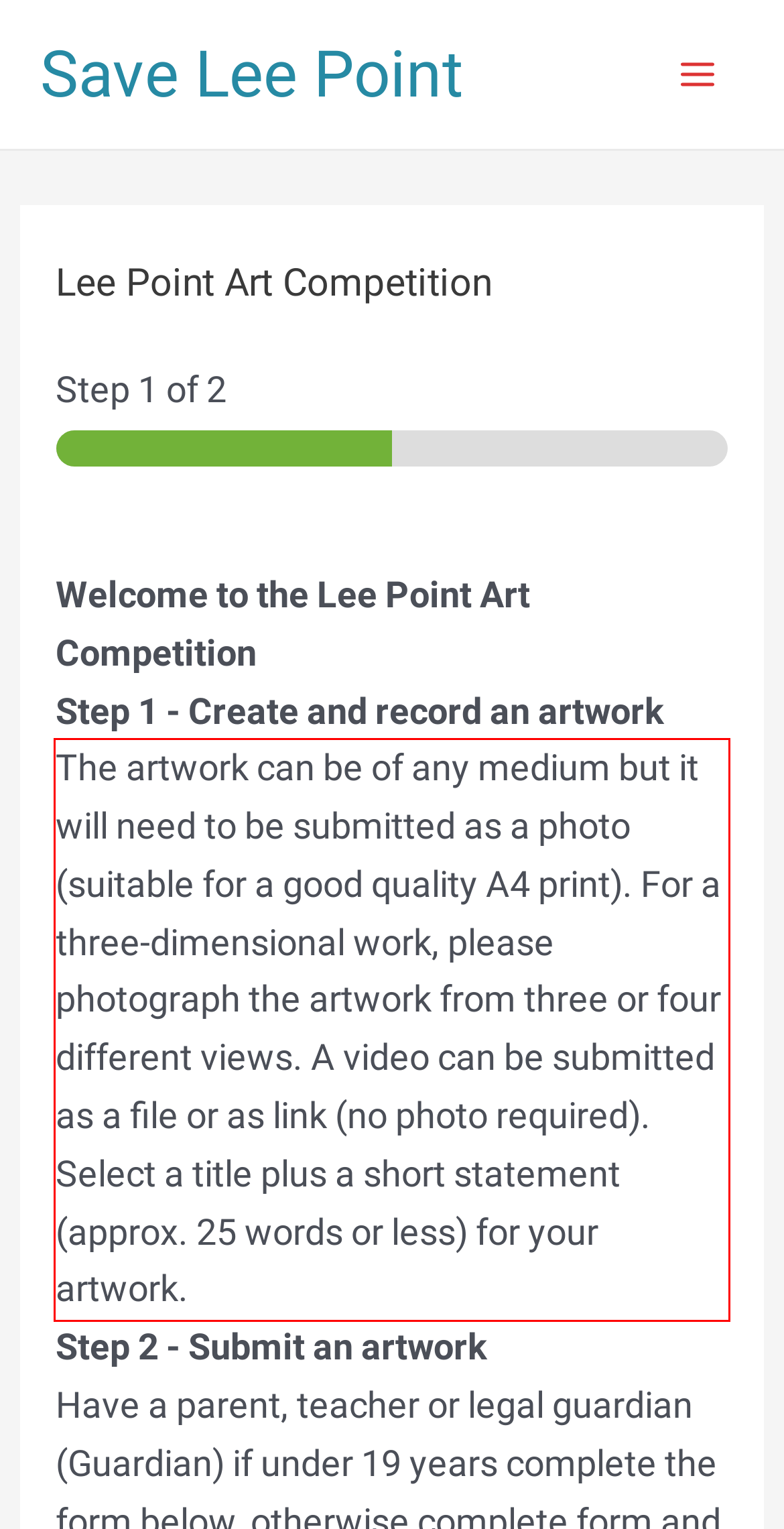In the given screenshot, locate the red bounding box and extract the text content from within it.

The artwork can be of any medium but it will need to be submitted as a photo (suitable for a good quality A4 print). For a three-dimensional work, please photograph the artwork from three or four different views. A video can be submitted as a file or as link (no photo required). Select a title plus a short statement (approx. 25 words or less) for your artwork.